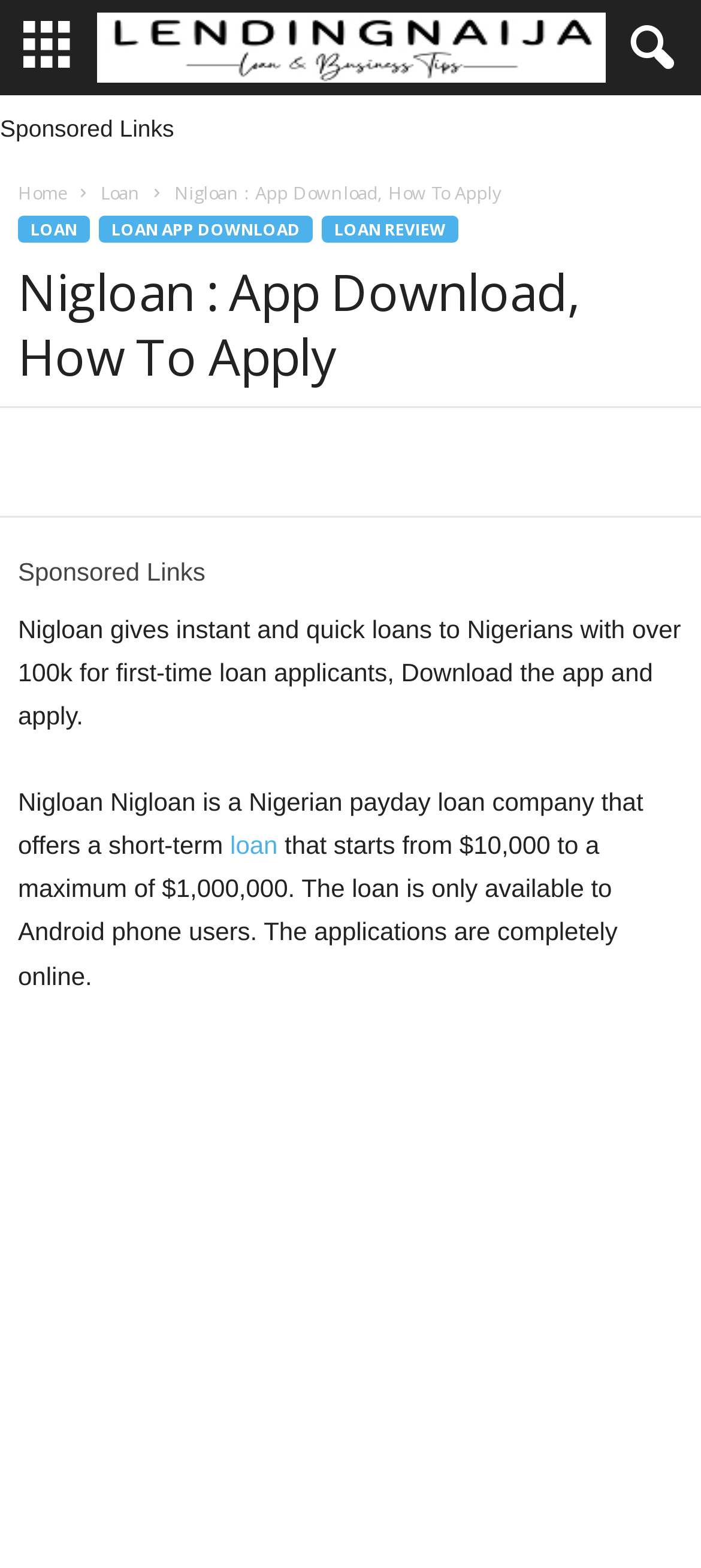Given the element description Preferences, predict the bounding box coordinates for the UI element in the webpage screenshot. The format should be (top-left x, top-left y, bottom-right x, bottom-right y), and the values should be between 0 and 1.

None